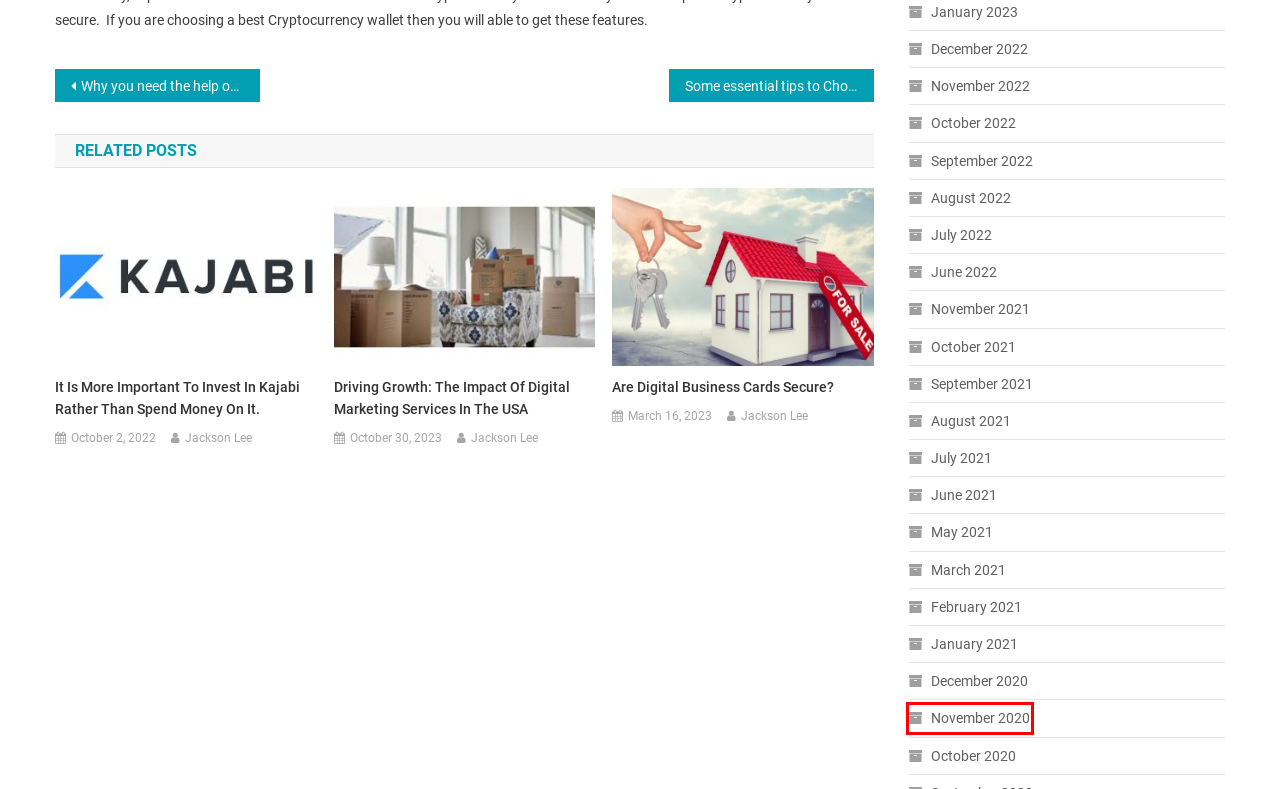You have a screenshot of a webpage with a red rectangle bounding box around an element. Identify the best matching webpage description for the new page that appears after clicking the element in the bounding box. The descriptions are:
A. December 2020 – Realstate Coin
B. September 2021 – Realstate Coin
C. June 2022 – Realstate Coin
D. November 2020 – Realstate Coin
E. January 2021 – Realstate Coin
F. July 2021 – Realstate Coin
G. December 2022 – Realstate Coin
H. It is more important to invest in Kajabi rather than spend money on it. – Realstate Coin

D